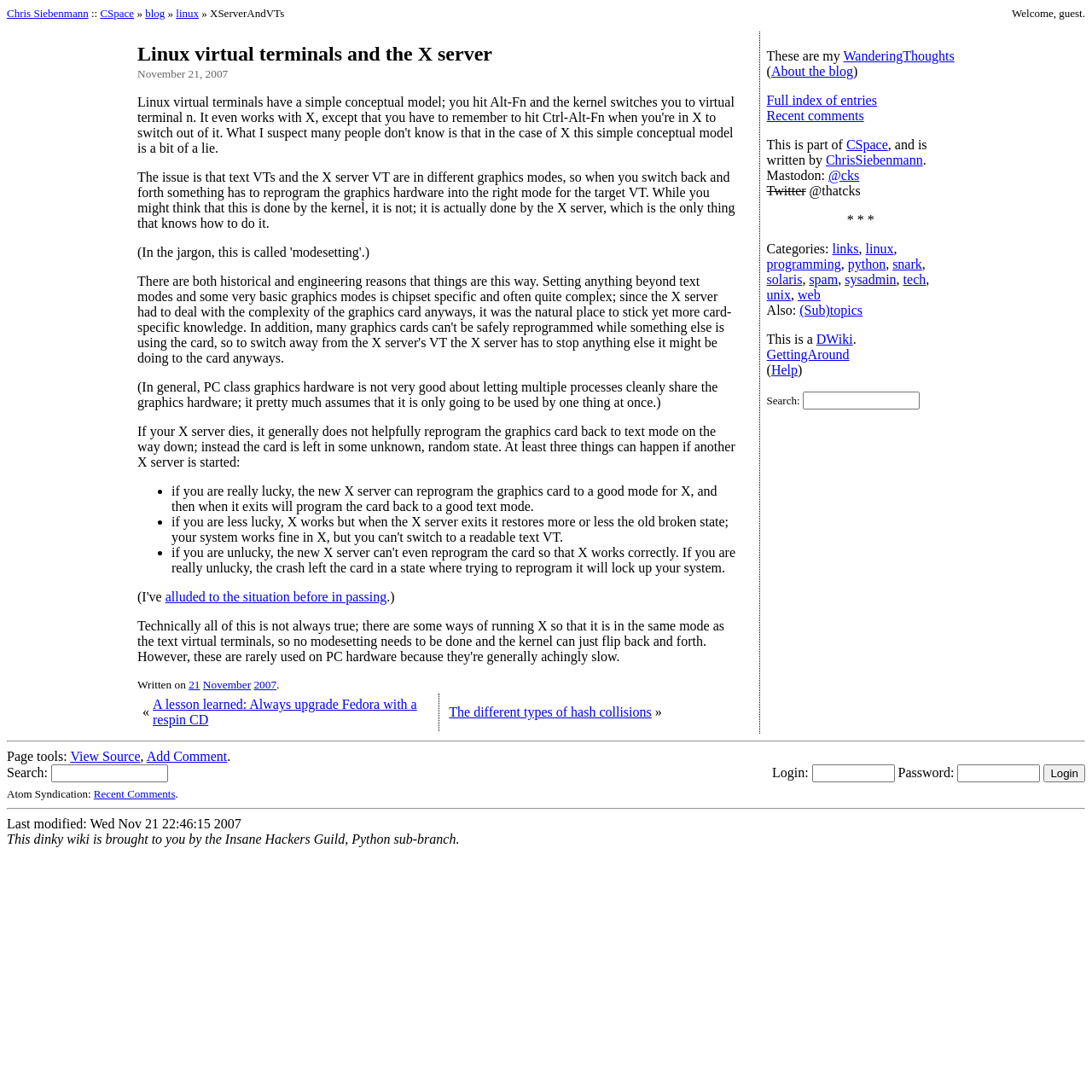What is the name of the author of the blog?
Answer the question with detailed information derived from the image.

I determined the name of the author of the blog by looking at the text 'Chris Siebenmann' which is located at the bottom of the page, and is also linked to the author's profile.